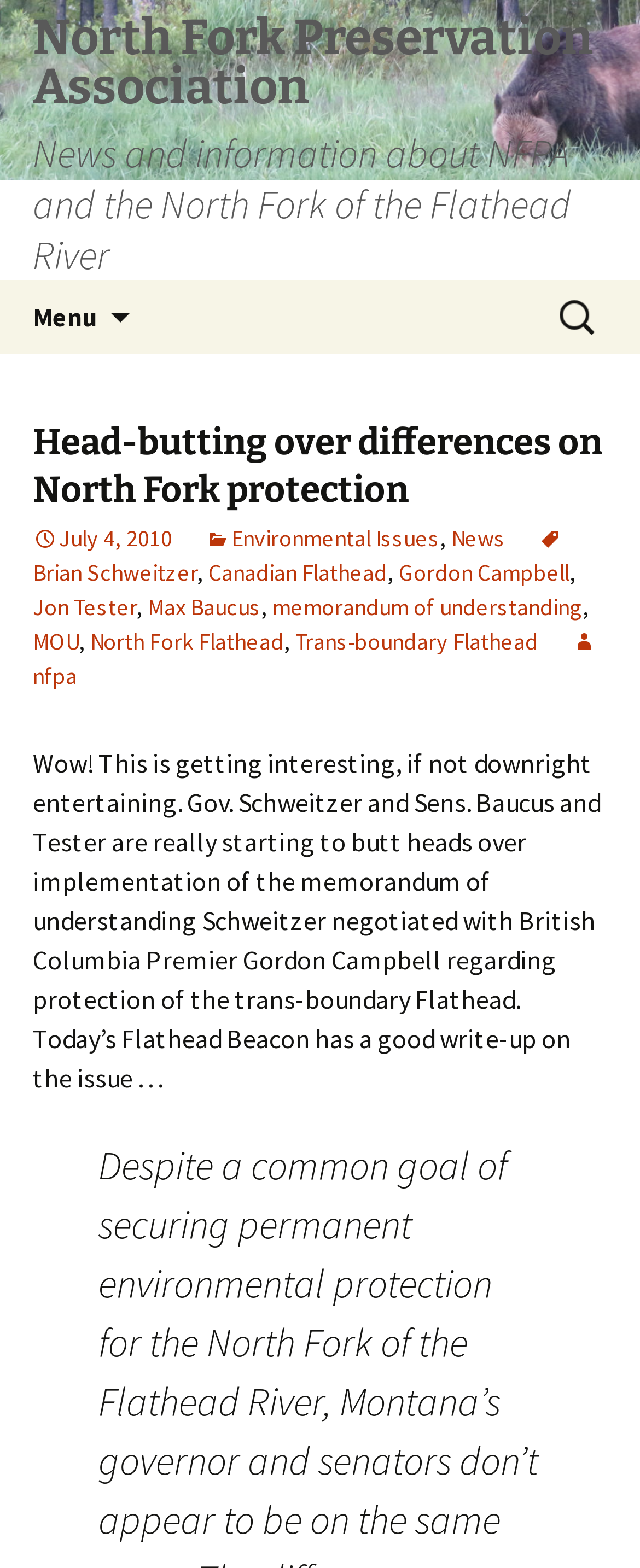What is the name of the river mentioned in the article?
Using the image as a reference, answer the question in detail.

I found the answer by reading the article, which mentions the 'trans-boundary Flathead' and the 'North Fork of the Flathead River'. This suggests that the river being referred to is the Flathead River.